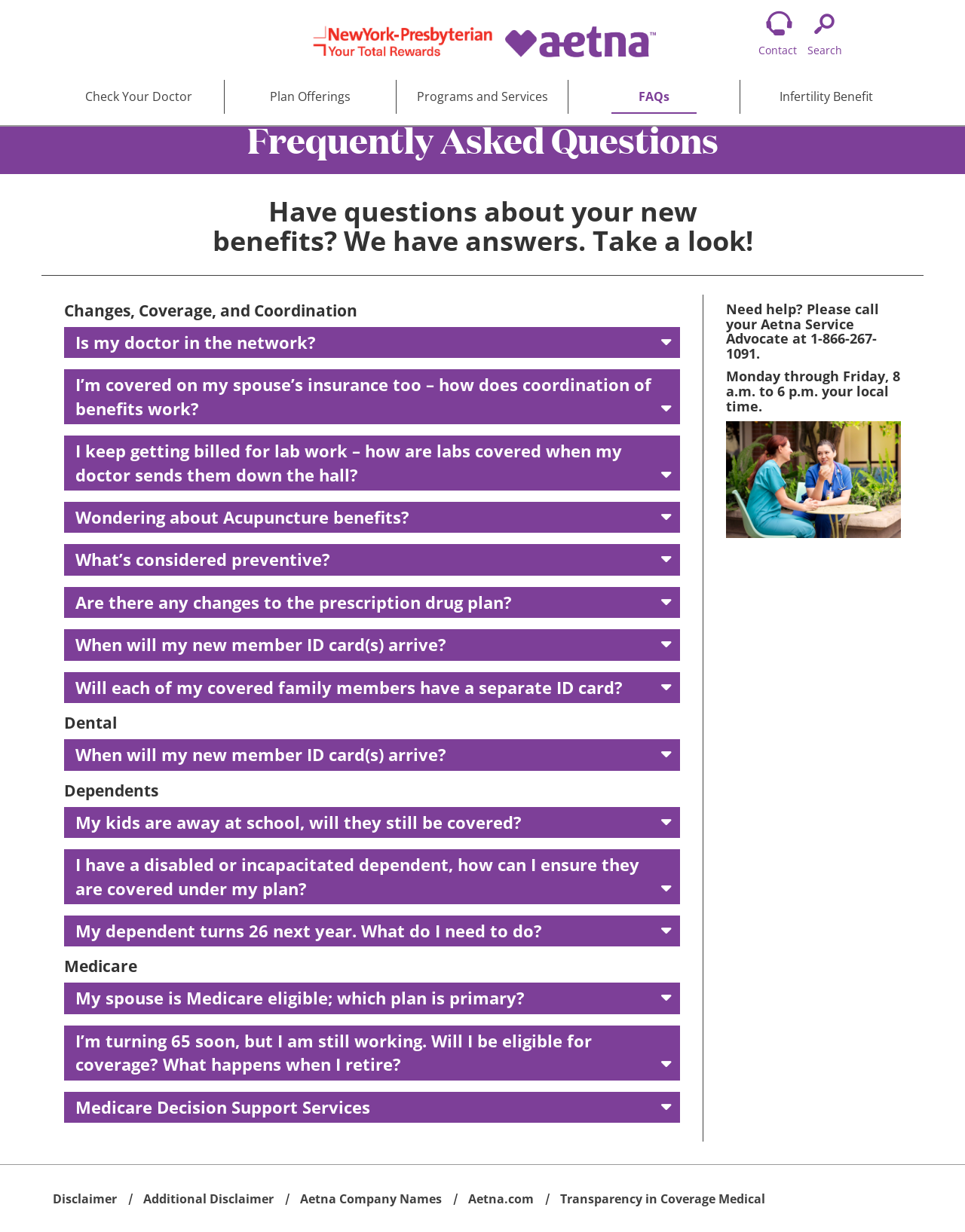How many headings are there in the 'Dental' section?
Please provide a comprehensive answer based on the information in the image.

The 'Dental' section is located in the middle of the webpage, and it contains only one heading, which is 'Dental'.